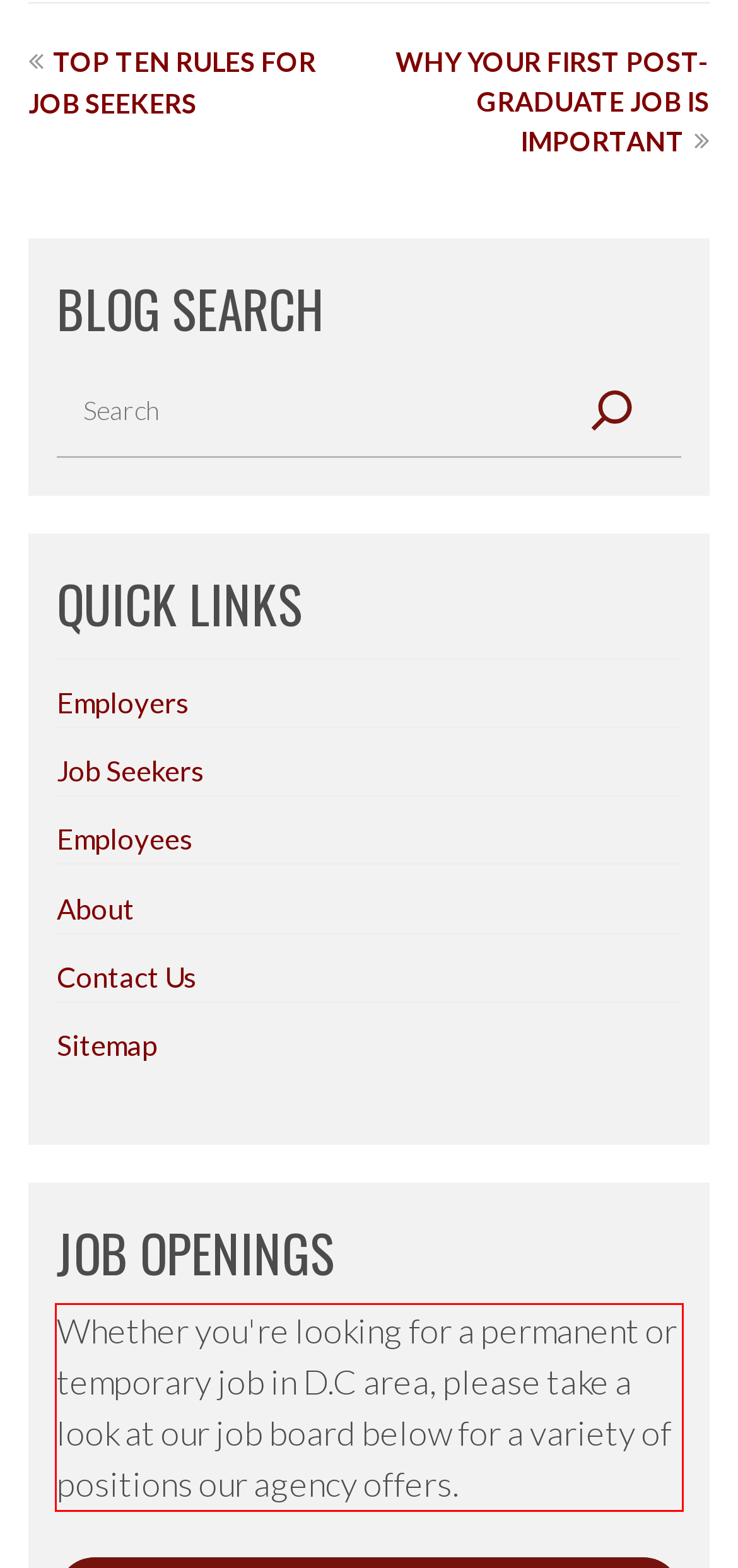With the provided screenshot of a webpage, locate the red bounding box and perform OCR to extract the text content inside it.

Whether you're looking for a permanent or temporary job in D.C area, please take a look at our job board below for a variety of positions our agency offers.